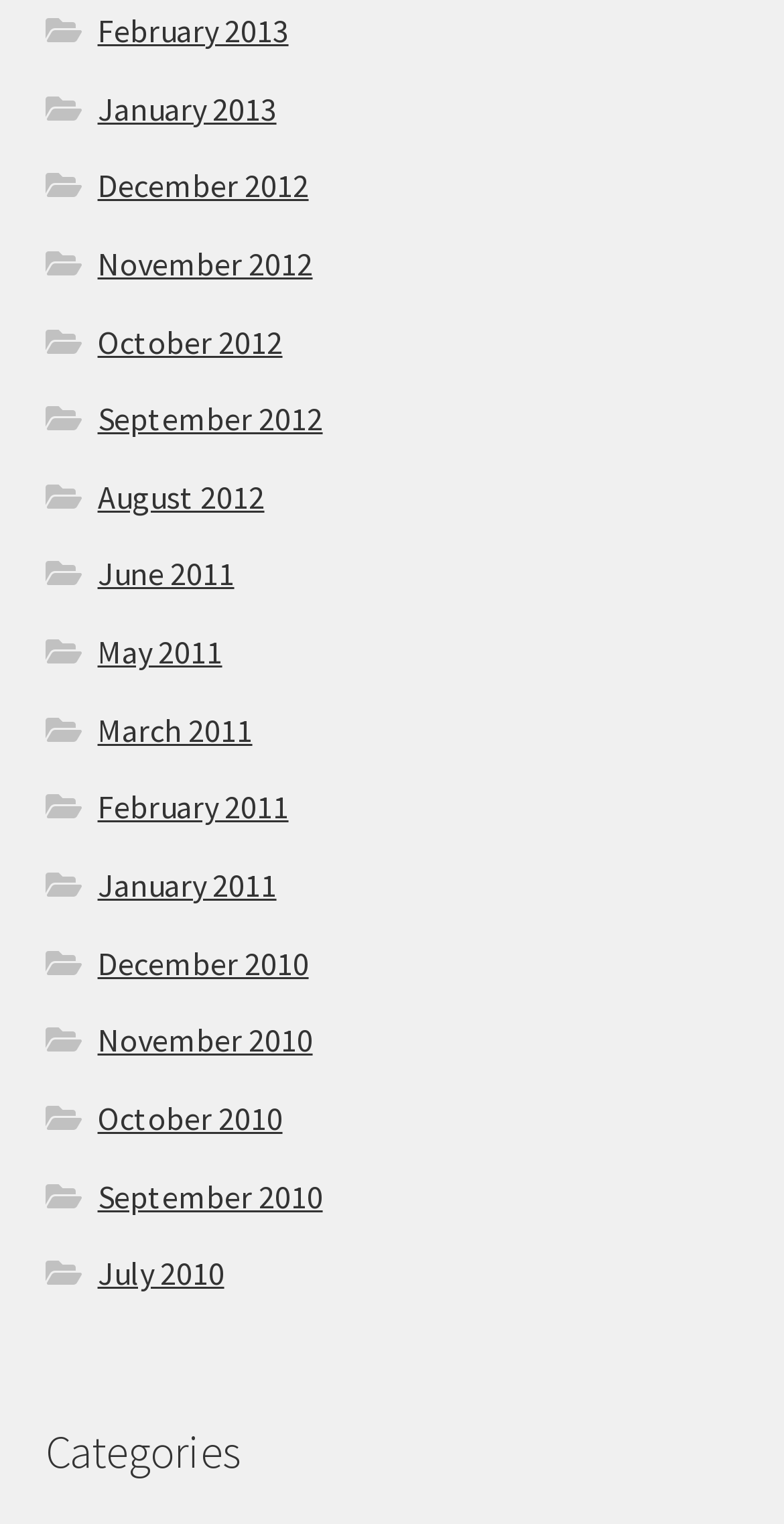How many months are listed on this webpage?
Based on the screenshot, provide your answer in one word or phrase.

17